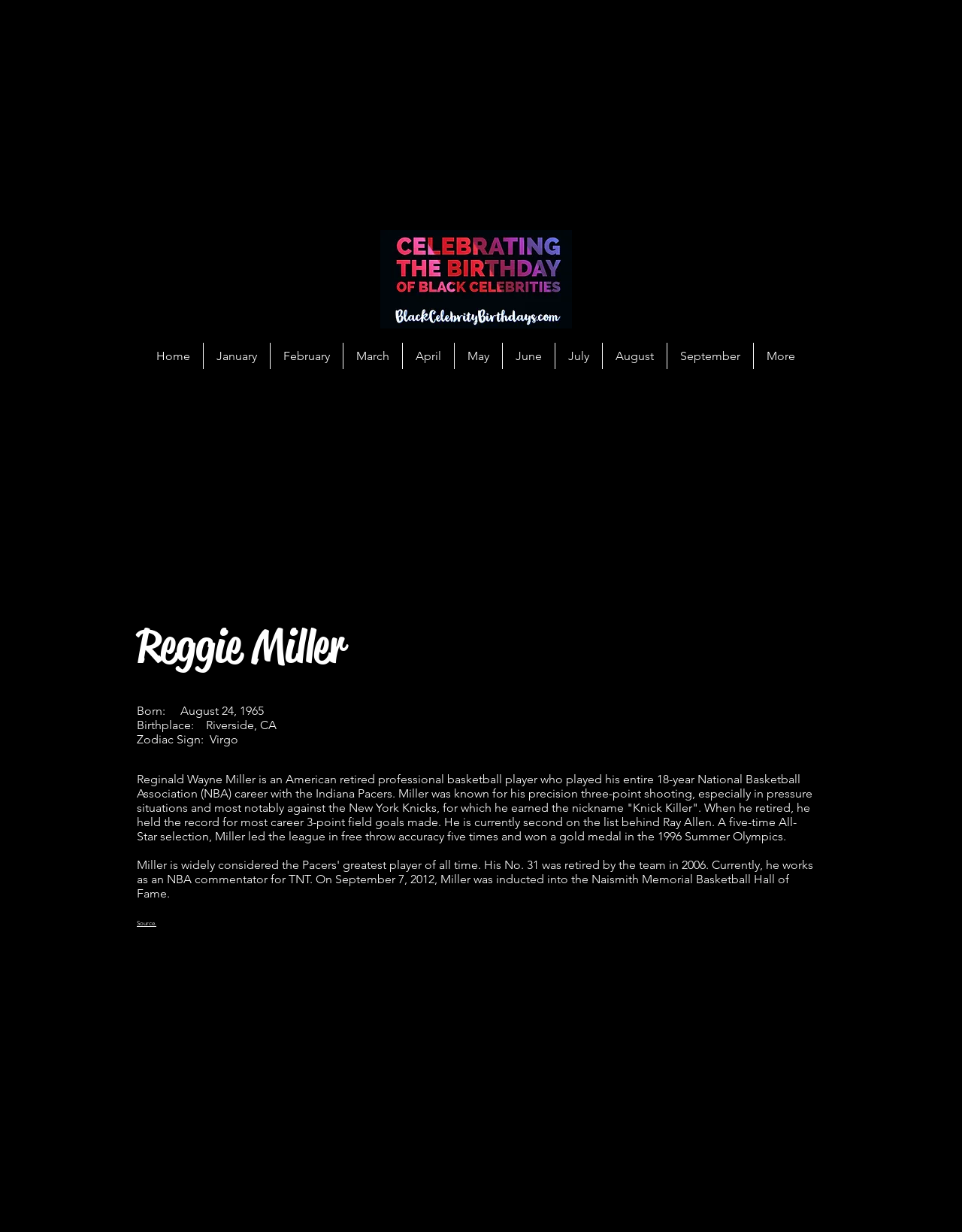Please answer the following question using a single word or phrase: 
What is Reggie Miller's zodiac sign?

Virgo